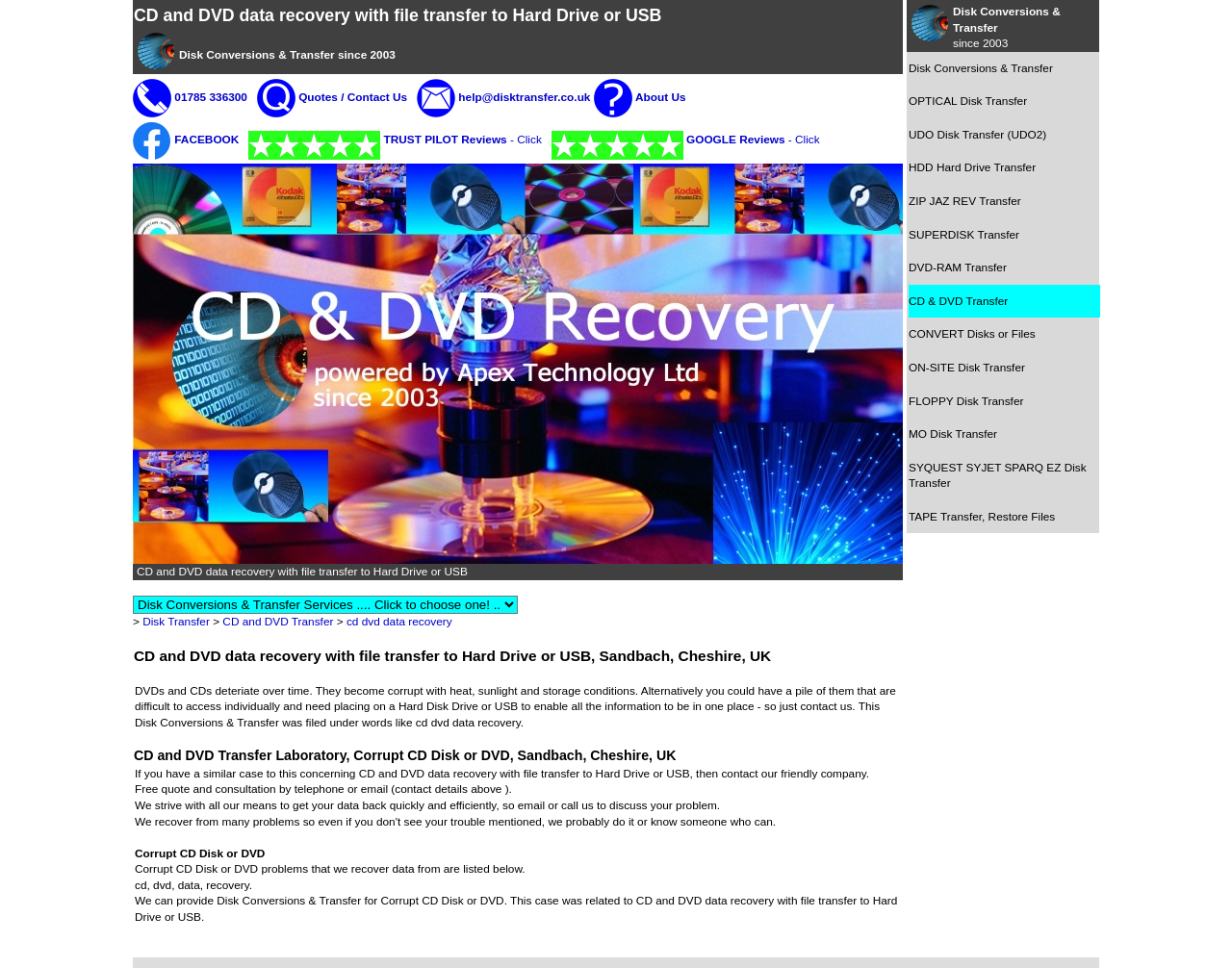Given the element description Wooden Finish Aluminium Profile, specify the bounding box coordinates of the corresponding UI element in the format (top-left x, top-left y, bottom-right x, bottom-right y). All values must be between 0 and 1.

None